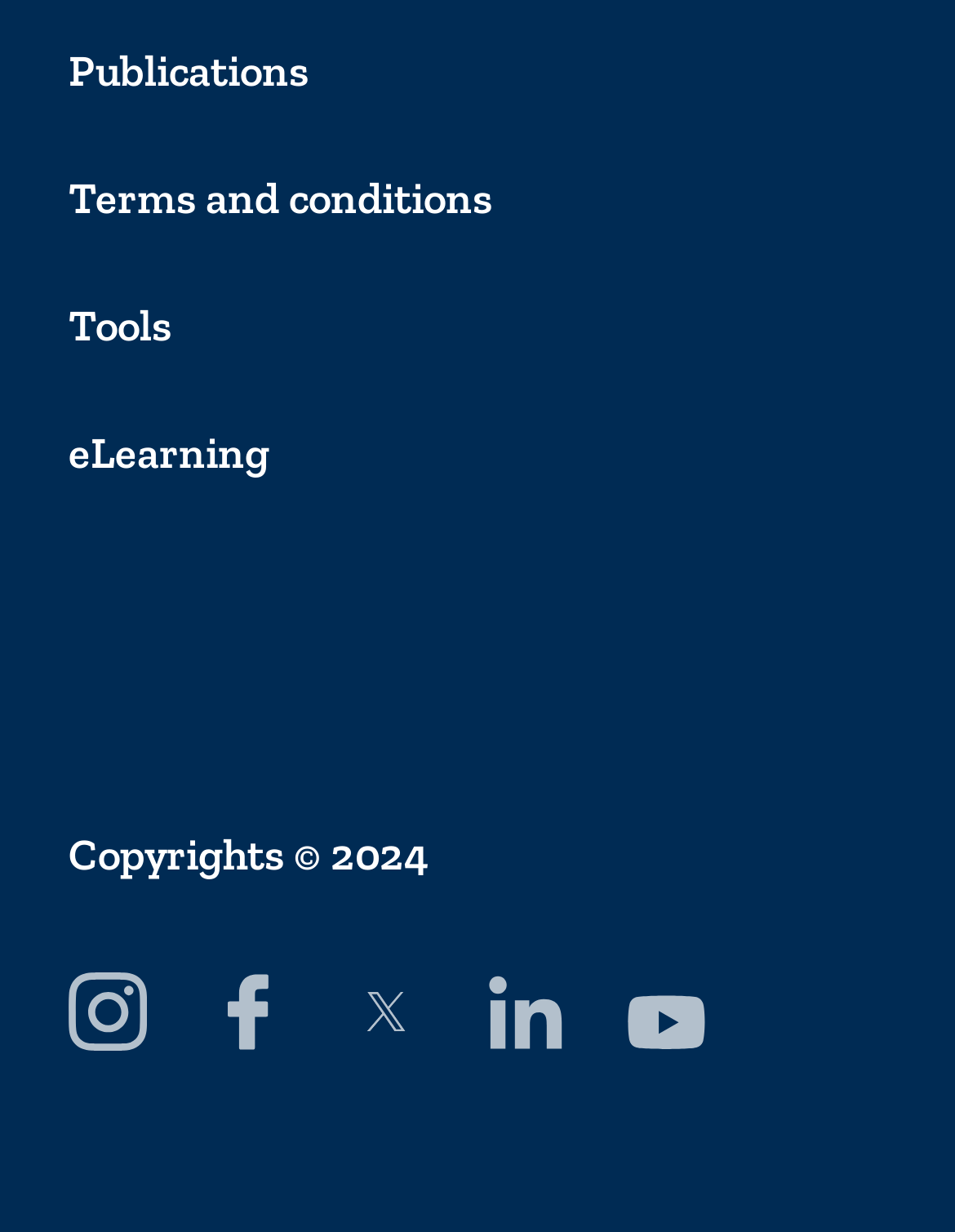Answer the question below in one word or phrase:
How many links are above the copyright text?

4